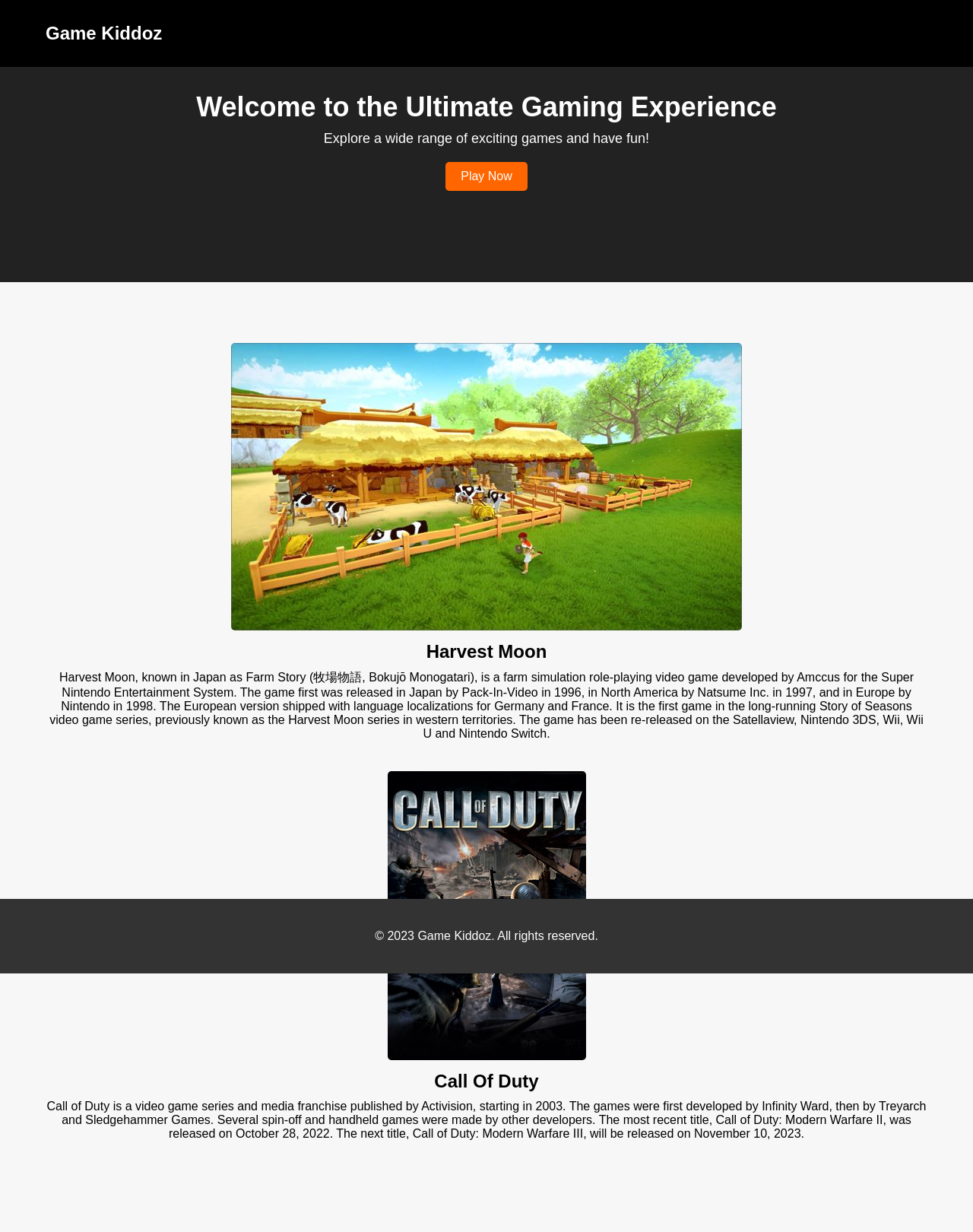Using the provided element description "Play Now", determine the bounding box coordinates of the UI element.

[0.458, 0.131, 0.542, 0.155]